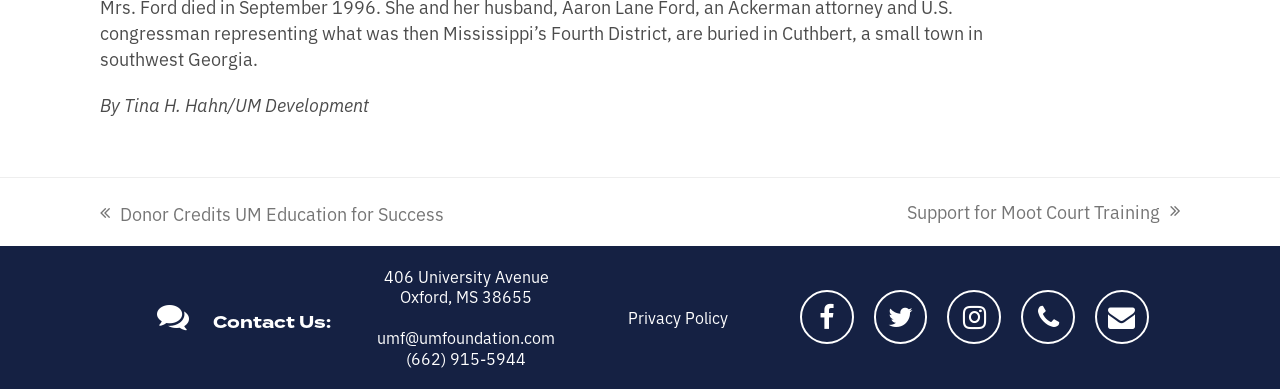Calculate the bounding box coordinates of the UI element given the description: "Privacy Policy".

[0.49, 0.786, 0.568, 0.842]